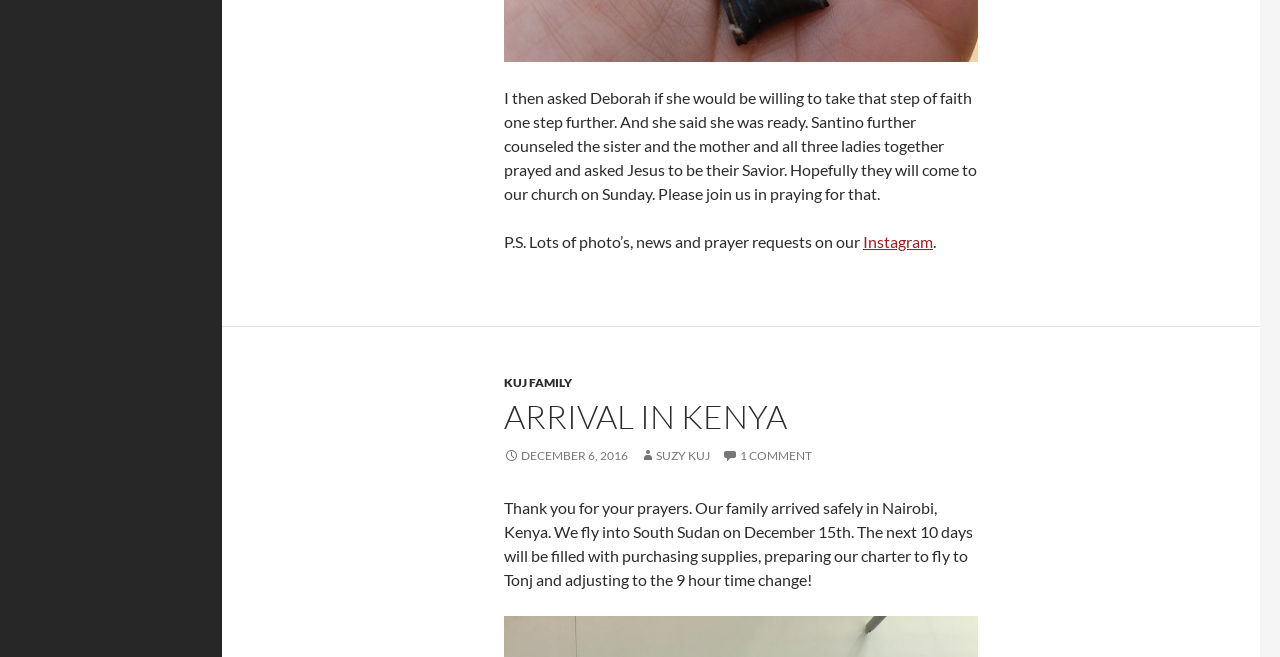What is the name of the family mentioned?
Please respond to the question with a detailed and thorough explanation.

The name of the family mentioned is 'KUJ FAMILY' which is obtained from the link element with the text 'KUJ FAMILY' located at the top of the webpage.